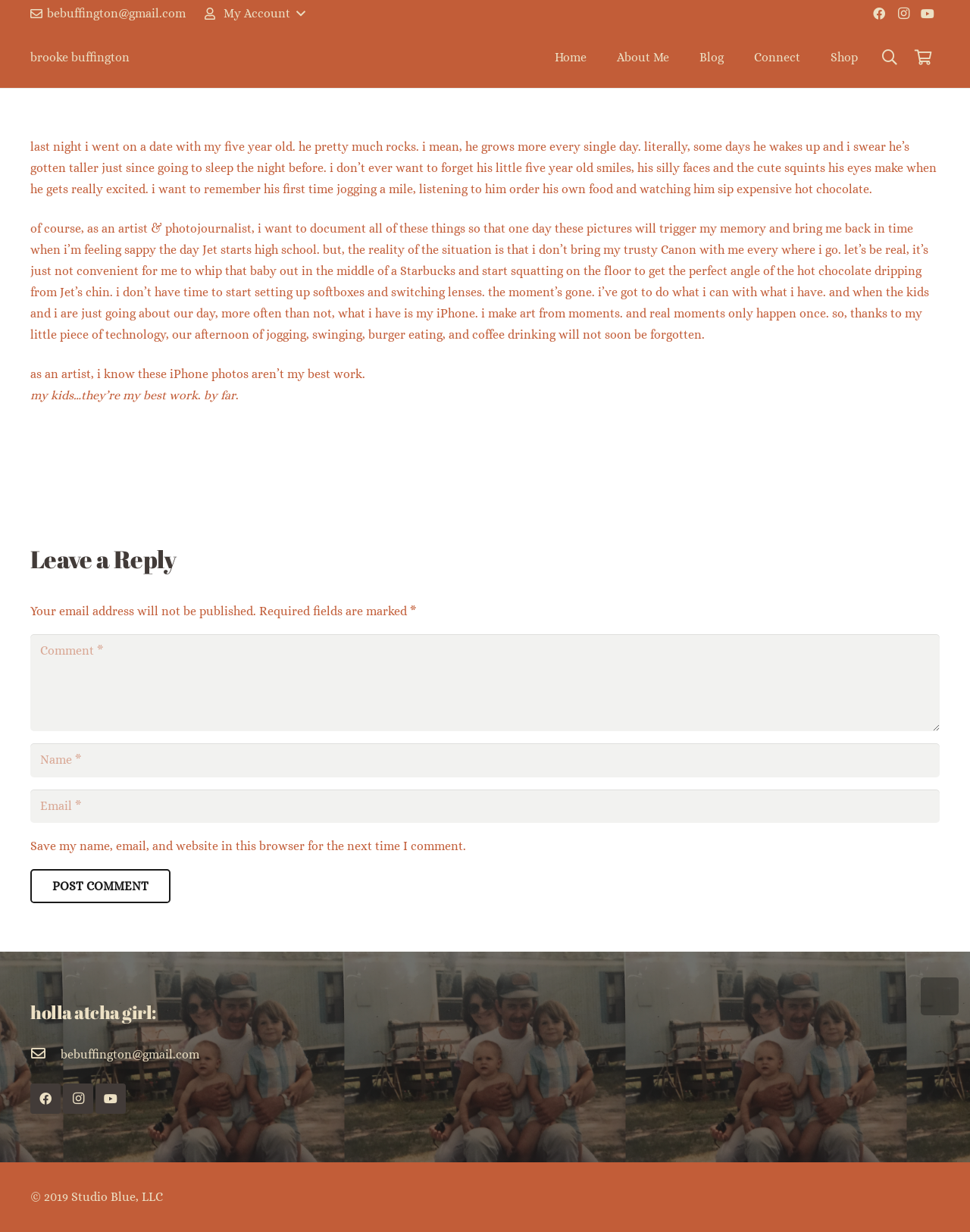Specify the bounding box coordinates of the area to click in order to execute this command: 'Search for something'. The coordinates should consist of four float numbers ranging from 0 to 1, and should be formatted as [left, top, right, bottom].

[0.9, 0.033, 0.934, 0.061]